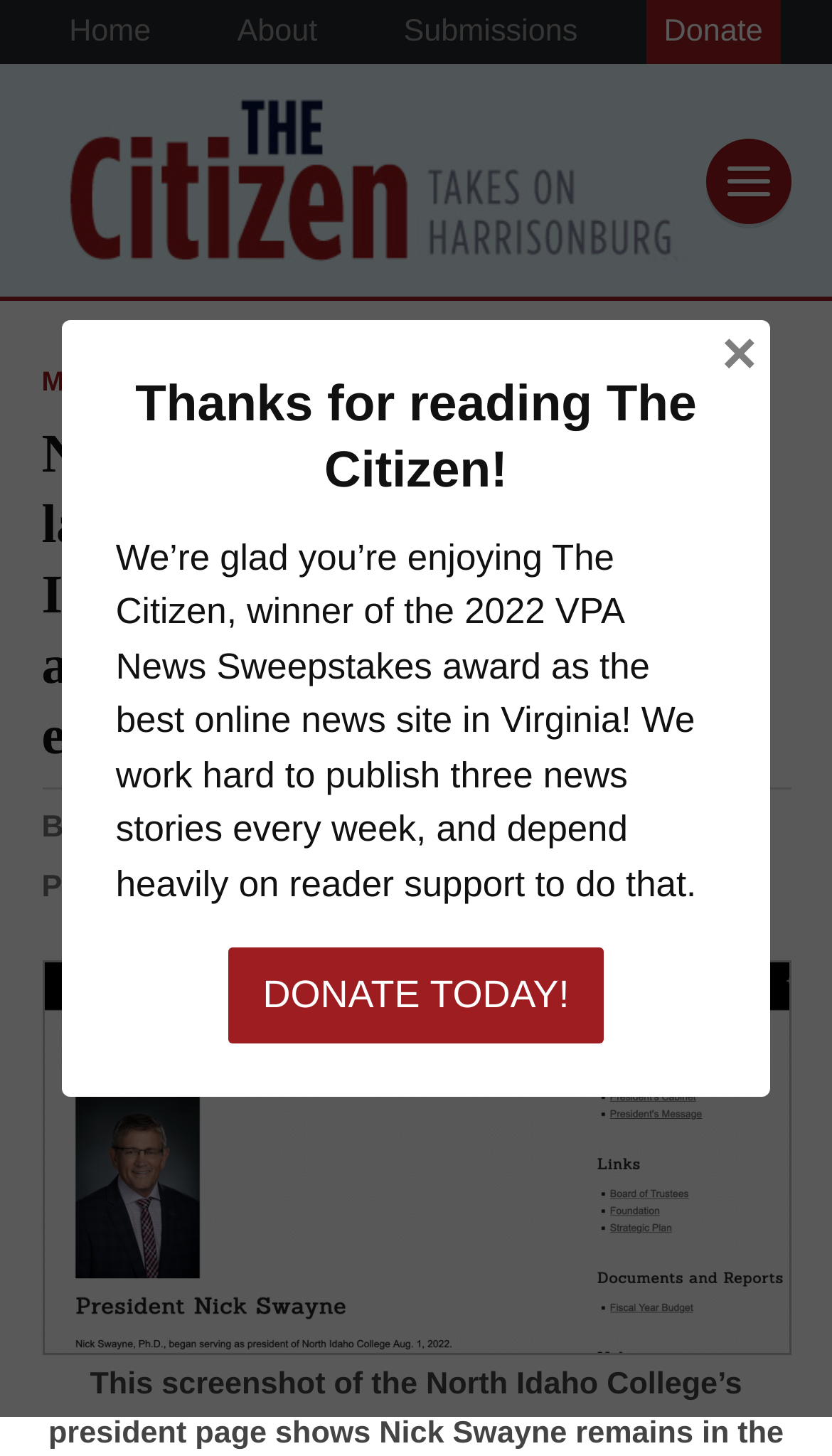Pinpoint the bounding box coordinates for the area that should be clicked to perform the following instruction: "donate to the website".

[0.275, 0.651, 0.725, 0.717]